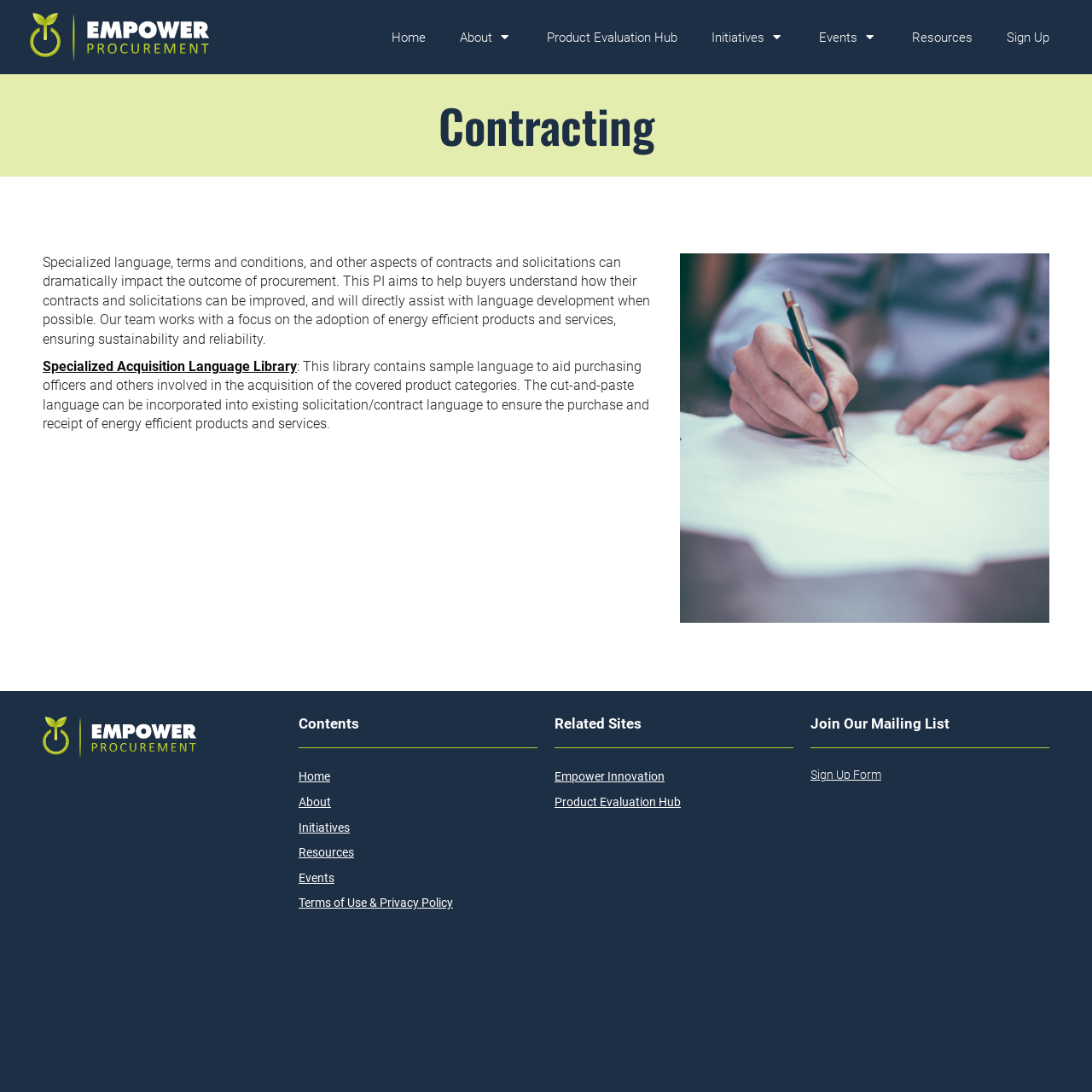Explain the webpage in detail, including its primary components.

The webpage is about a service package that provides tailored language for standardized contract templates to reduce procurement bottlenecks. 

At the top of the page, there is a navigation menu with 7 links: "Home", "About", "Product Evaluation Hub", "Initiatives", "Events", "Resources", and "Sign Up". 

Below the navigation menu, there is a main section that contains an article with a heading "Contracting". This section explains how specialized language, terms, and conditions in contracts and solicitations can impact procurement outcomes. It also describes how the team works to improve contracts and solicitations, focusing on energy-efficient products and services.

Within this section, there is a link to the "Specialized Acquisition Language Library", which contains sample language to aid purchasing officers in acquiring energy-efficient products and services. 

On the right side of the page, there are three sections: "Contents", "Related Sites", and "Join Our Mailing List". The "Contents" section has 6 links to other pages, including "Home", "About", "Initiatives", "Resources", "Events", and "Terms of Use & Privacy Policy". The "Related Sites" section has 2 links to external websites: "Empower Innovation" and "Product Evaluation Hub". The "Join Our Mailing List" section has a link to a "Sign Up Form".